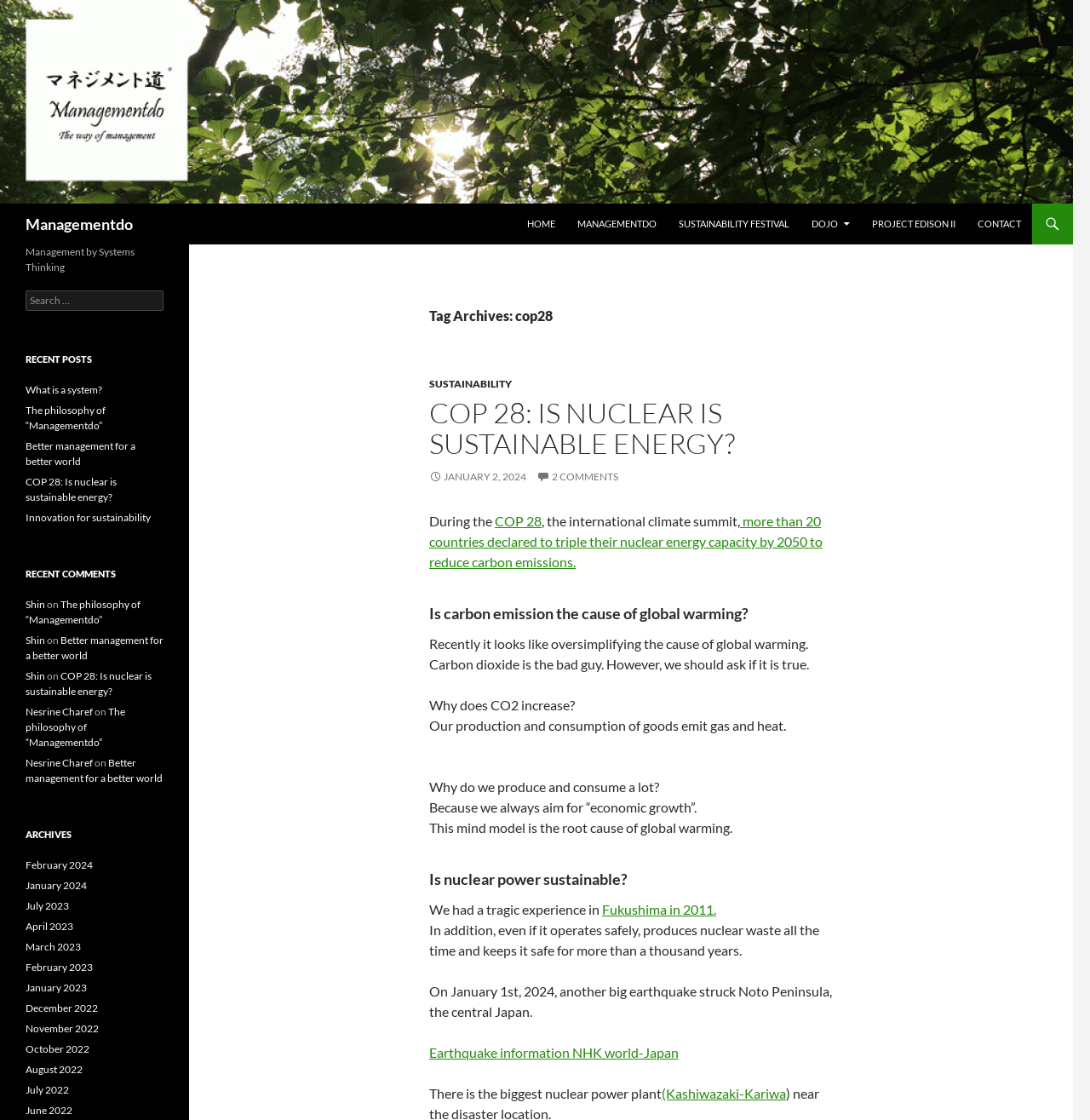Please identify the bounding box coordinates for the region that you need to click to follow this instruction: "View archives for January 2024".

[0.023, 0.785, 0.08, 0.796]